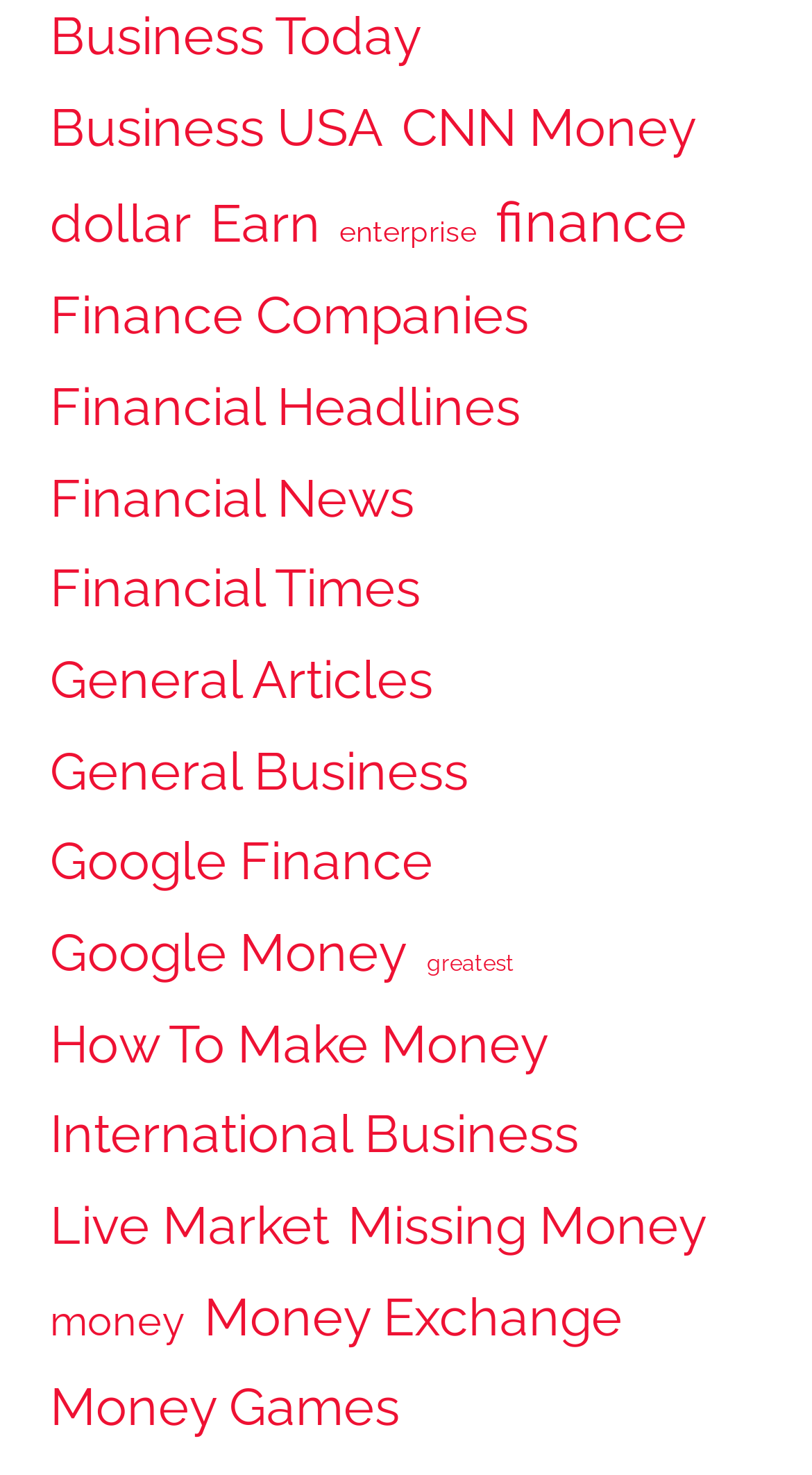Determine the bounding box coordinates of the clickable element to complete this instruction: "Learn how to make money". Provide the coordinates in the format of four float numbers between 0 and 1, [left, top, right, bottom].

[0.062, 0.677, 0.677, 0.739]